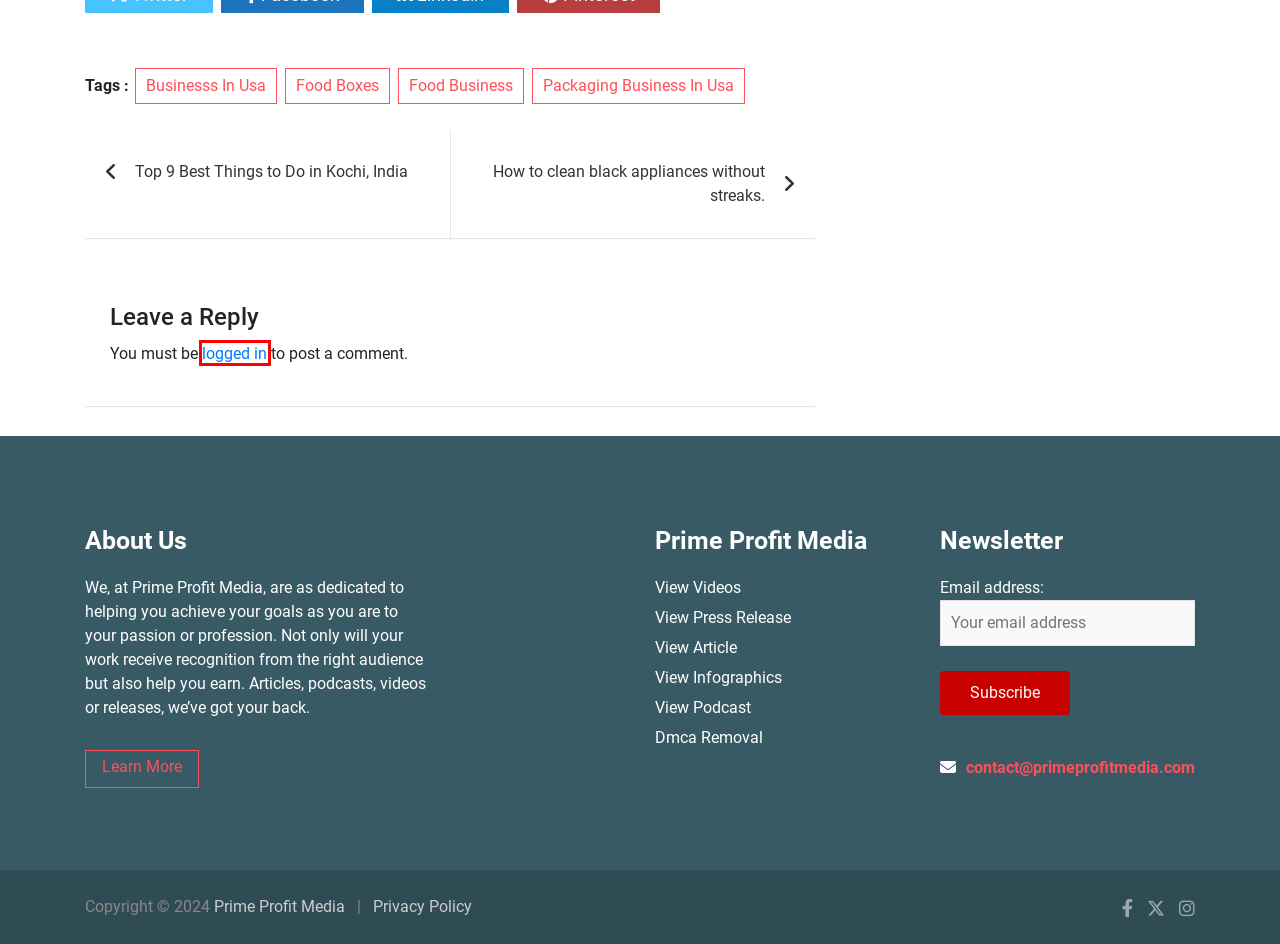Review the webpage screenshot and focus on the UI element within the red bounding box. Select the best-matching webpage description for the new webpage that follows after clicking the highlighted element. Here are the candidates:
A. packaging business in usa Archives - Prime Profit Media
B. How to clean black appliances without streaks.
C. Dmca Removal - Prime Profit Media
D. food business Archives - Prime Profit Media
E. Log In ‹ Prime Profit Media — WordPress
F. businesss in usa Archives - Prime Profit Media
G. infographics Archive - Prime Profit Media
H. podcast Archive - Prime Profit Media

E